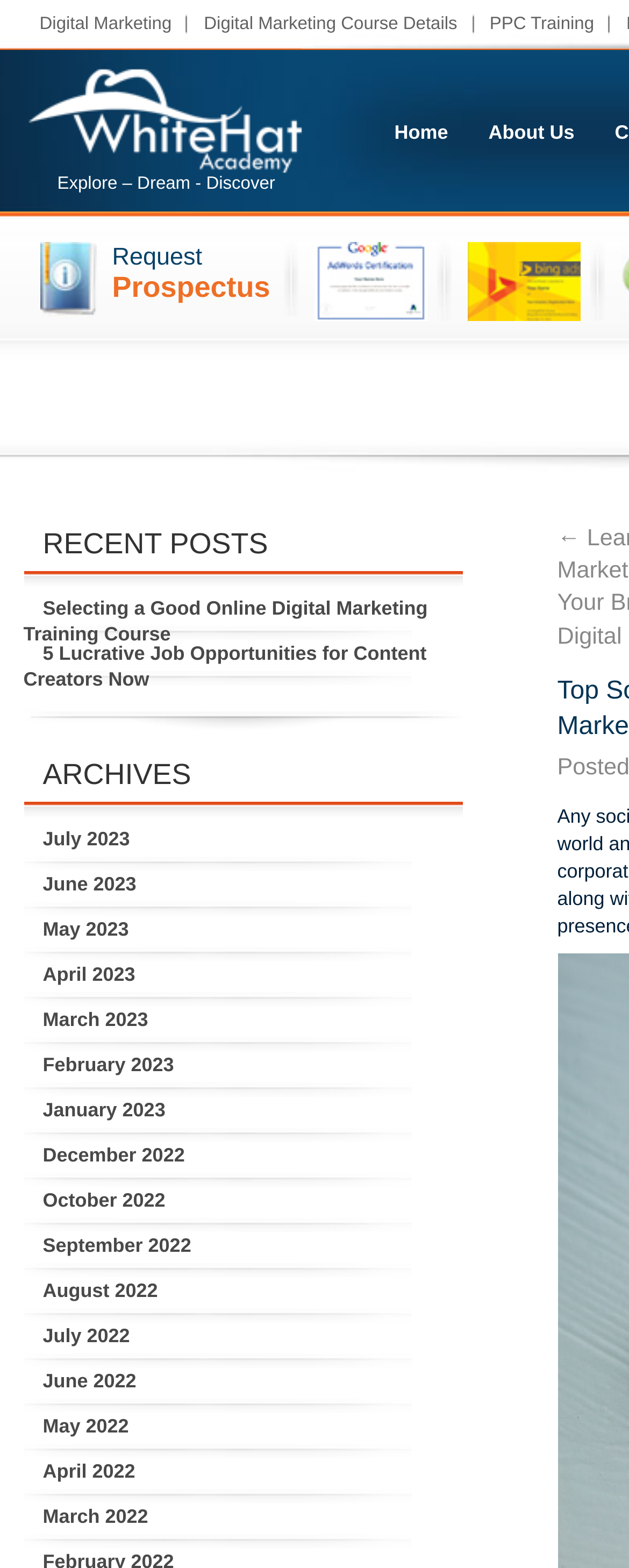What is the name of the academy?
Answer briefly with a single word or phrase based on the image.

White Hat Academy